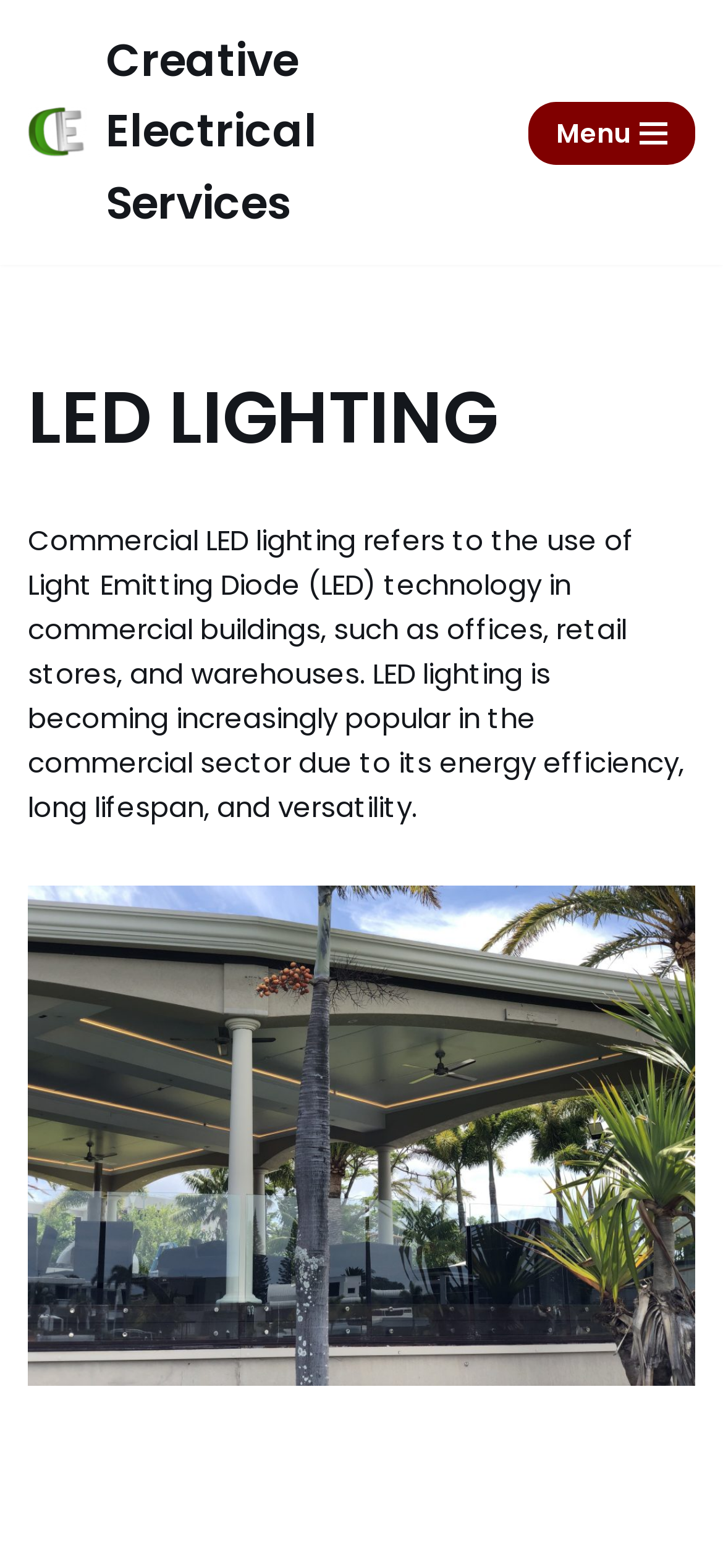What is the purpose of commercial LED lighting?
Using the image, provide a concise answer in one word or a short phrase.

Energy efficiency